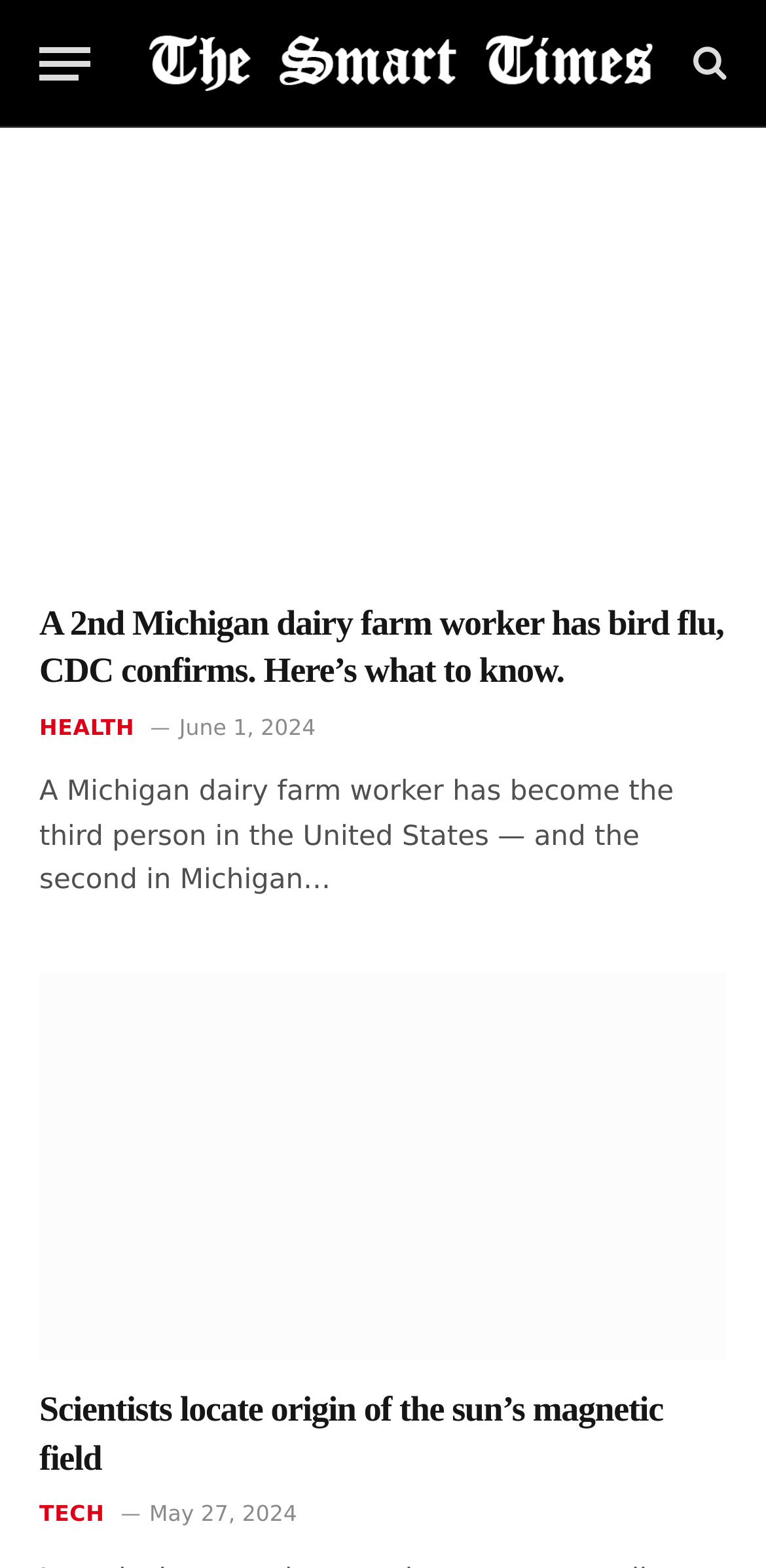What is the date of the first article?
Please use the visual content to give a single word or phrase answer.

June 1, 2024